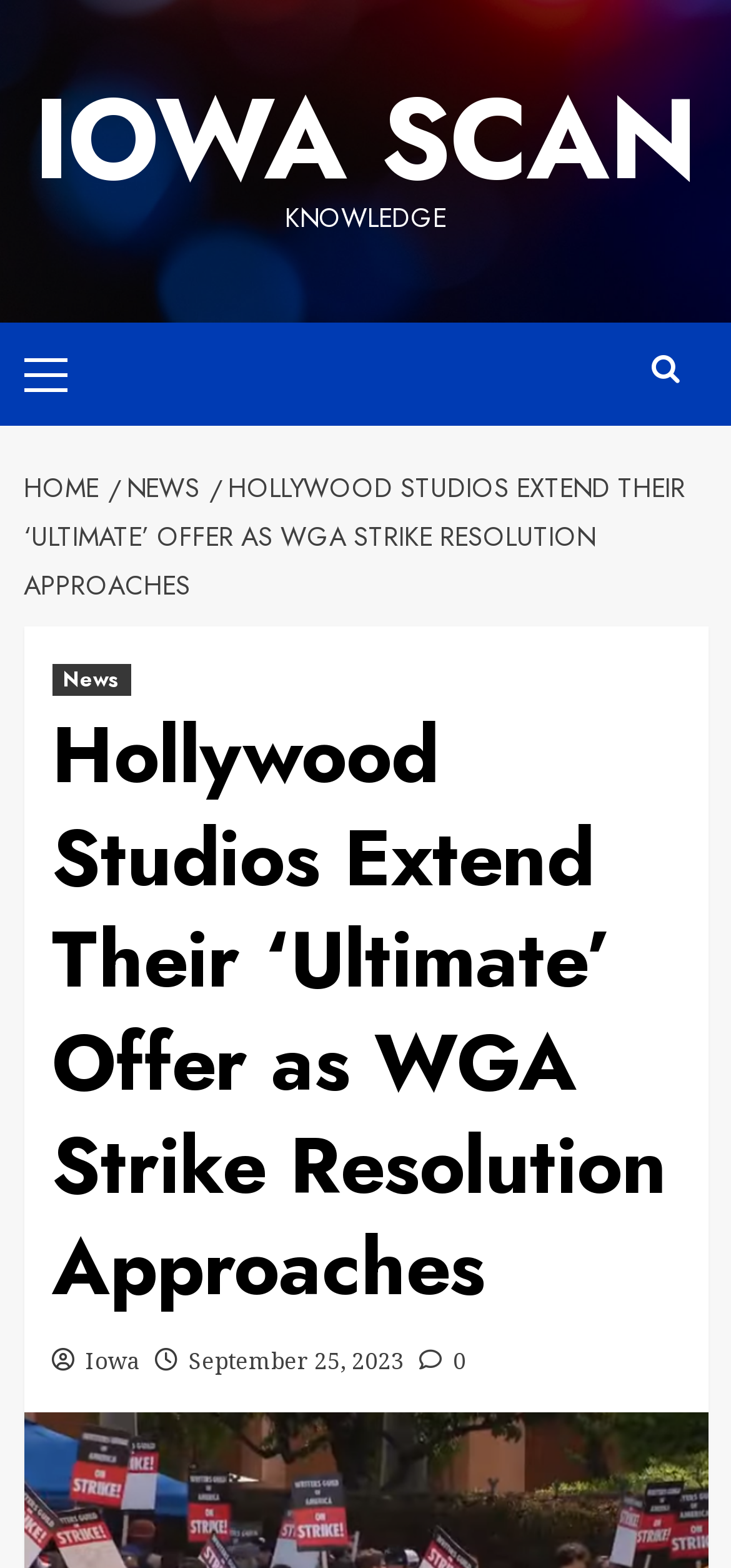Answer the question below using just one word or a short phrase: 
How many links are in the primary menu?

1